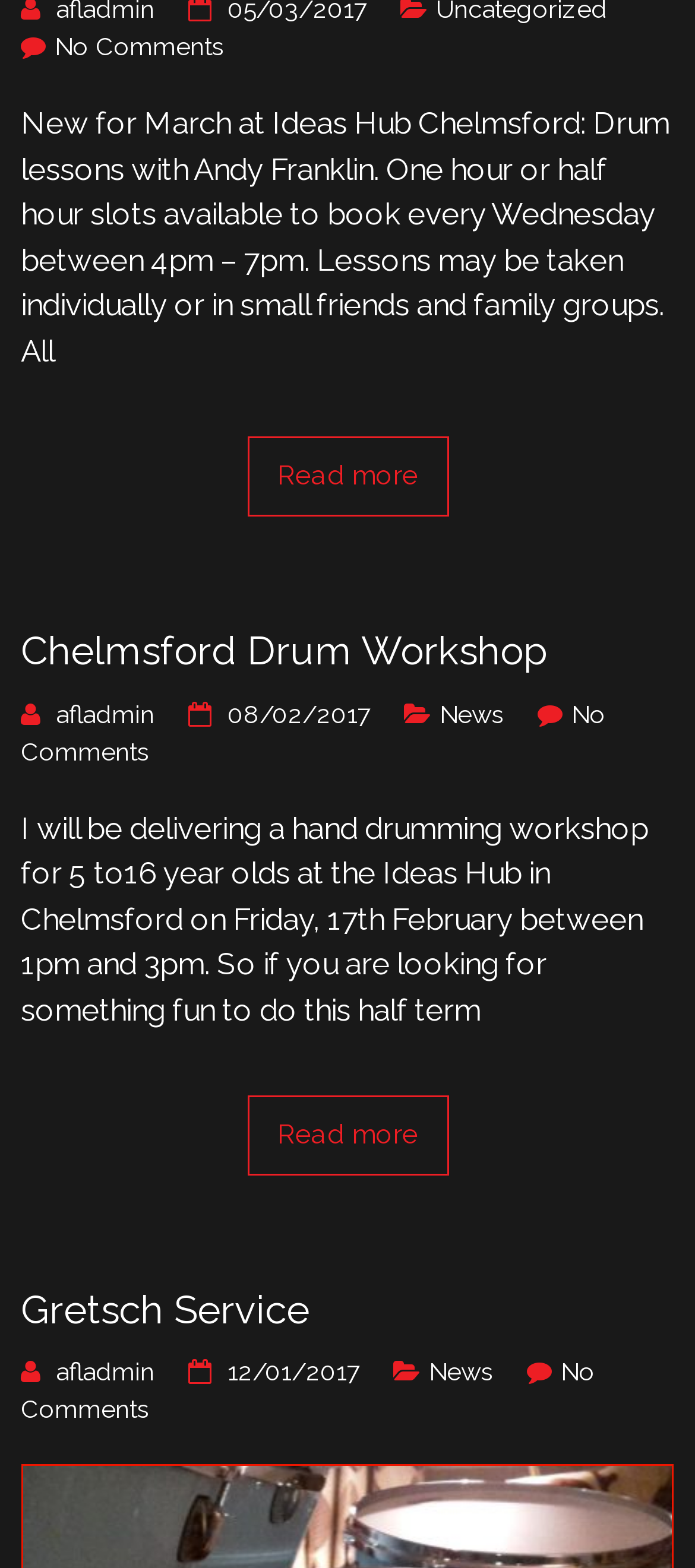Please find the bounding box coordinates in the format (top-left x, top-left y, bottom-right x, bottom-right y) for the given element description. Ensure the coordinates are floating point numbers between 0 and 1. Description: Read more

[0.355, 0.279, 0.645, 0.329]